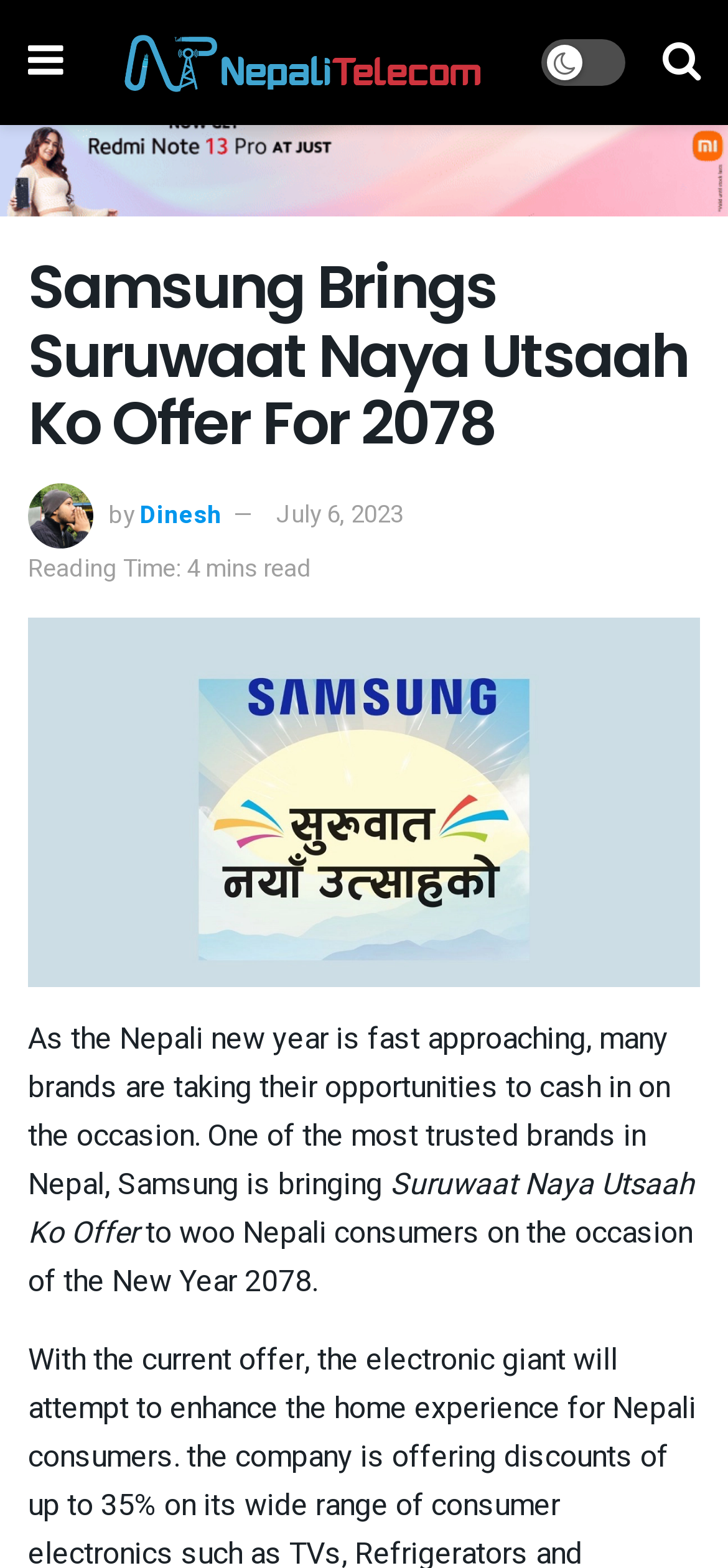Extract the primary header of the webpage and generate its text.

Samsung Brings Suruwaat Naya Utsaah Ko Offer For 2078